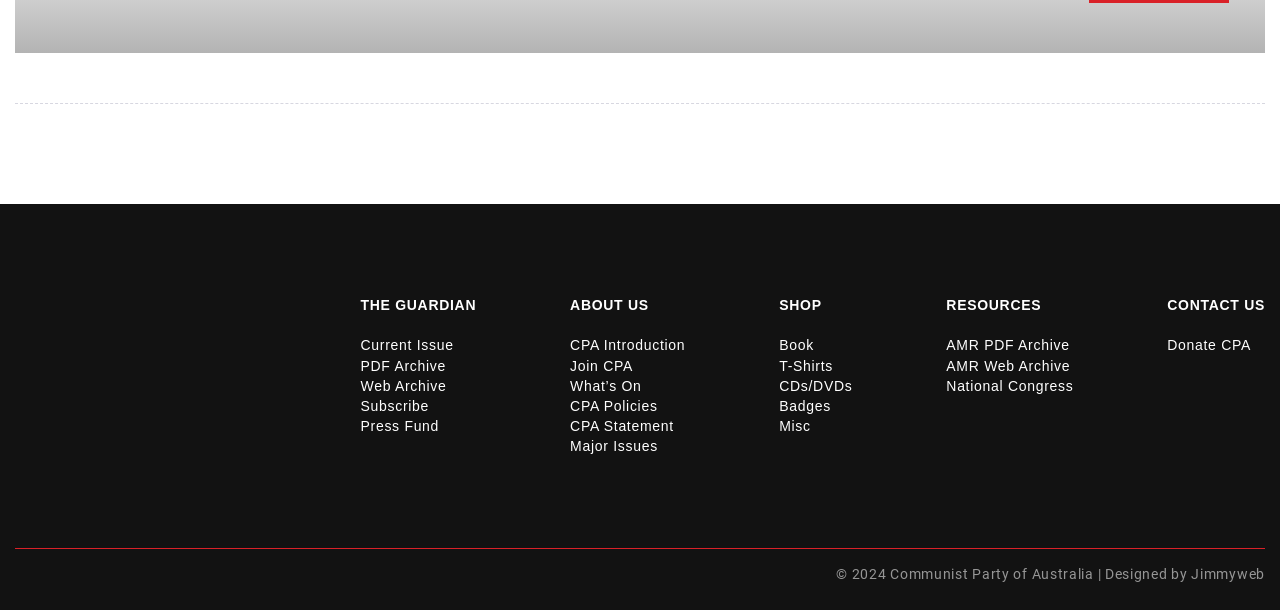Please determine the bounding box coordinates of the element to click in order to execute the following instruction: "Subscribe to the Communist Party of Australia". The coordinates should be four float numbers between 0 and 1, specified as [left, top, right, bottom].

[0.282, 0.652, 0.335, 0.678]